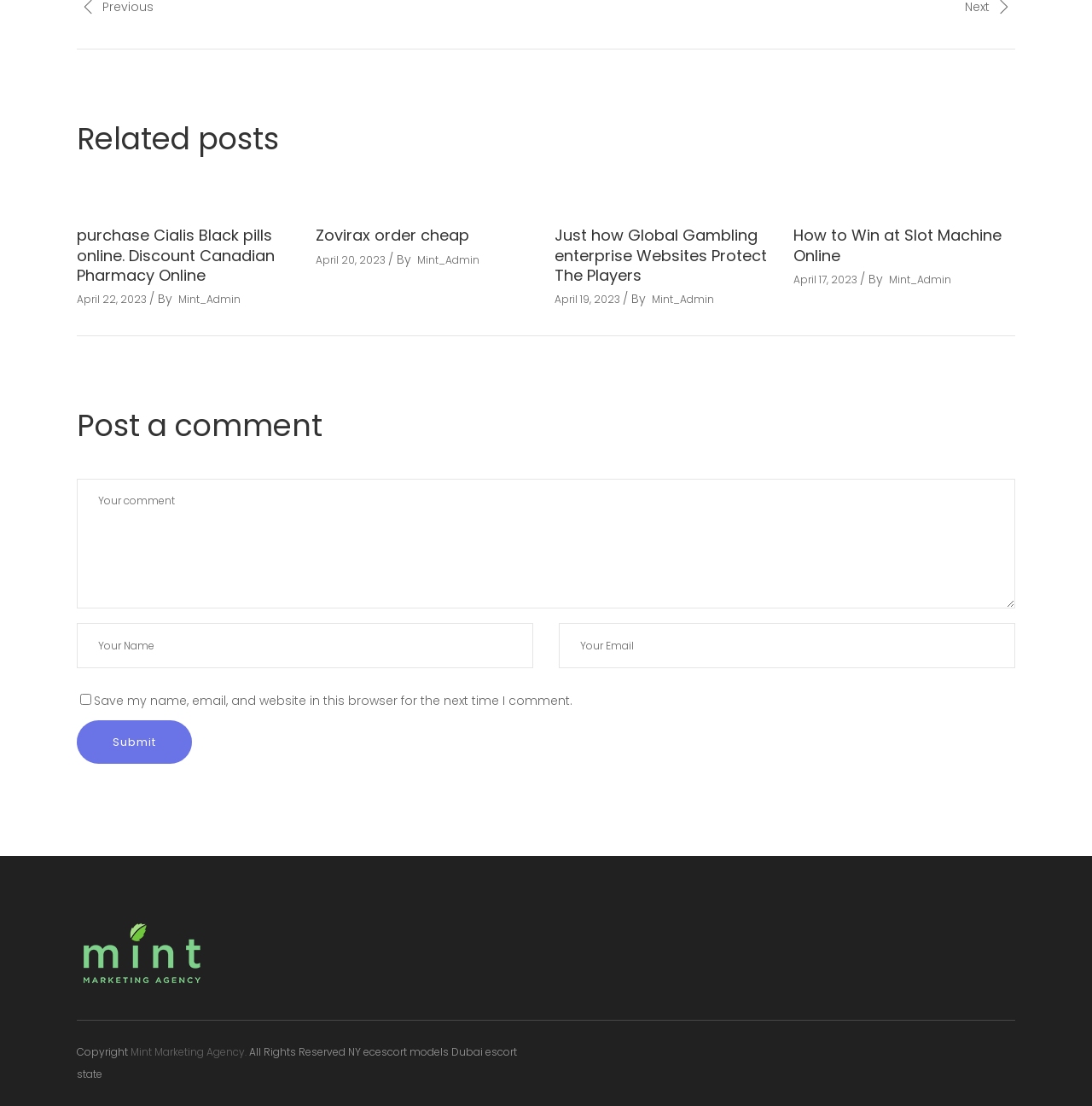What is the date of the oldest article?
Please answer the question with a single word or phrase, referencing the image.

April 17, 2023